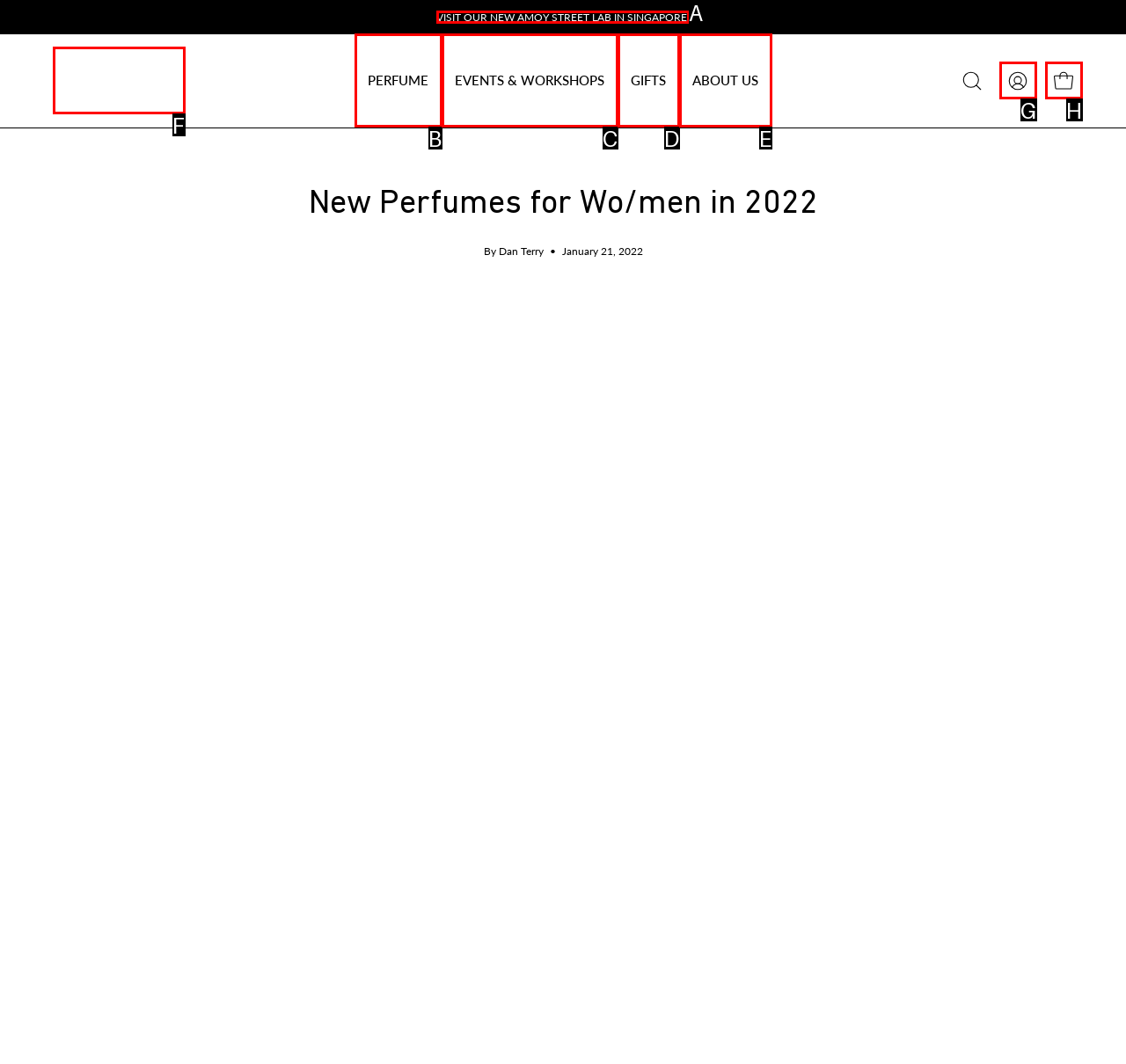Choose the letter of the option you need to click to Click on the 'HOME' link. Answer with the letter only.

None